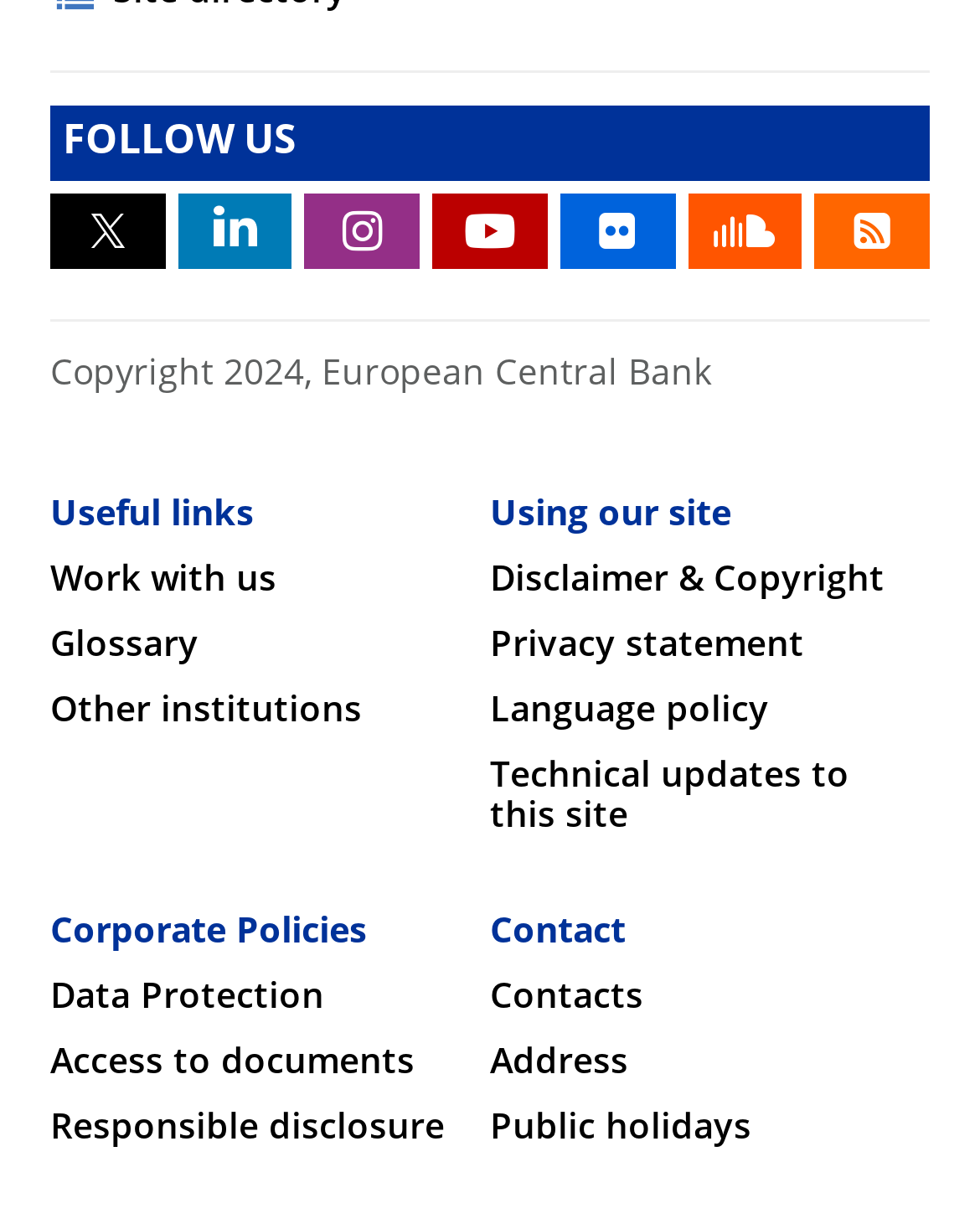Please locate the clickable area by providing the bounding box coordinates to follow this instruction: "Access data protection policy".

[0.051, 0.8, 0.331, 0.829]